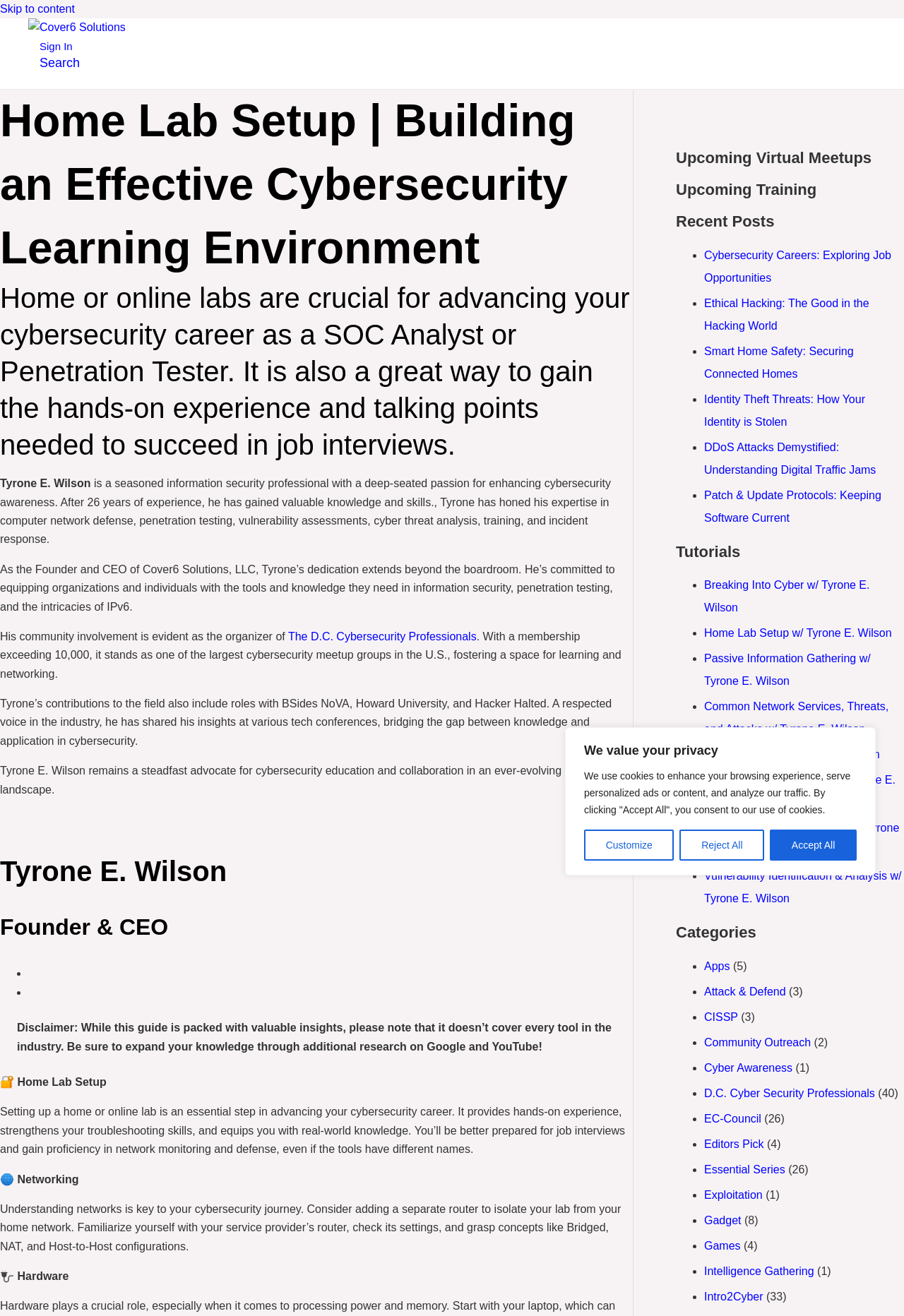Please reply to the following question with a single word or a short phrase:
What is the purpose of setting up a home or online lab in cybersecurity?

Gaining hands-on experience and strengthening troubleshooting skills